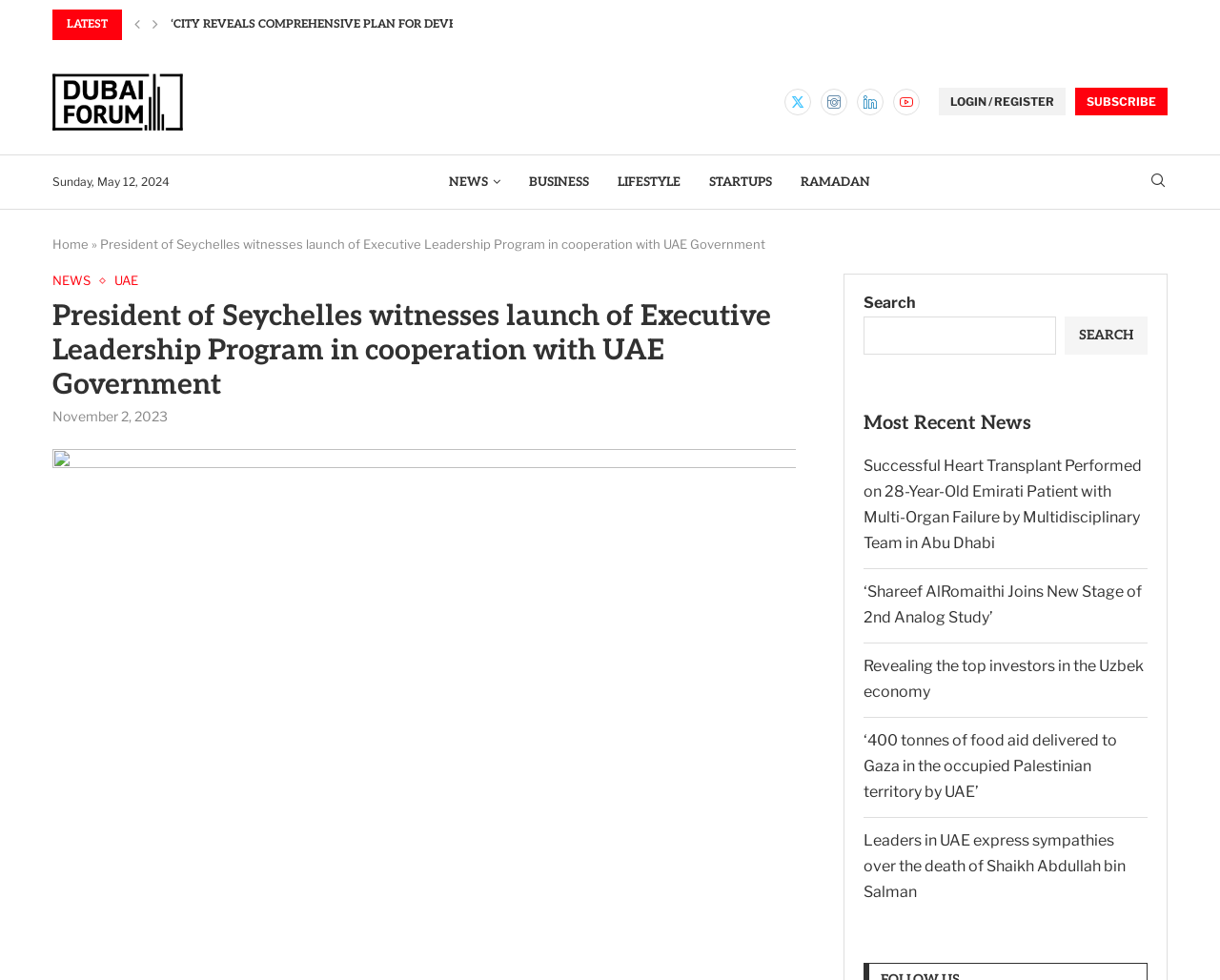Provide an in-depth caption for the elements present on the webpage.

This webpage appears to be a news article page, specifically about the President of Seychelles witnessing the launch of an Executive Leadership Program in cooperation with the UAE Government. 

At the top of the page, there is a navigation section with links to "LATEST", "Previous slide", and "Next slide", indicating that there are multiple news articles or slides to browse through. Below this section, there are two groups of links, each with a title indicating the number of articles out of a total of 10. These links have titles such as "‘EXPANDING RLC RESIDENCES’ PRESENCE WITH A NEW OFFICE..." and "“ENHANCING DIAGNOSTICS THROUGH ADVANCED NUCLEAR MEDICINE TECHNOLOGY”".

To the left of these groups, there is a section with a link to "Dubai Forum" accompanied by an image. Below this, there are social media links to Twitter, Instagram, Linkedin, and Youtube. 

On the right side of the page, there are links to "LOGIN / REGISTER" and "SUBSCRIBE". Above these links, there is a date displayed as "Sunday, May 12, 2024". 

In the main content area, there is a heading that reads "President of Seychelles witnesses launch of Executive Leadership Program in cooperation with UAE Government". Below this, there are links to related news categories such as "NEWS", "UAE", and a time stamp indicating the article was published on "November 2, 2023". 

Further down the page, there is a search bar with a button to initiate a search. Below this, there is a section titled "Most Recent News" with multiple links to news articles, such as "Successful Heart Transplant Performed on 28-Year-Old Emirati Patient with Multi-Organ Failure by Multidisciplinary Team in Abu Dhabi" and "Revealing the top investors in the Uzbek economy".